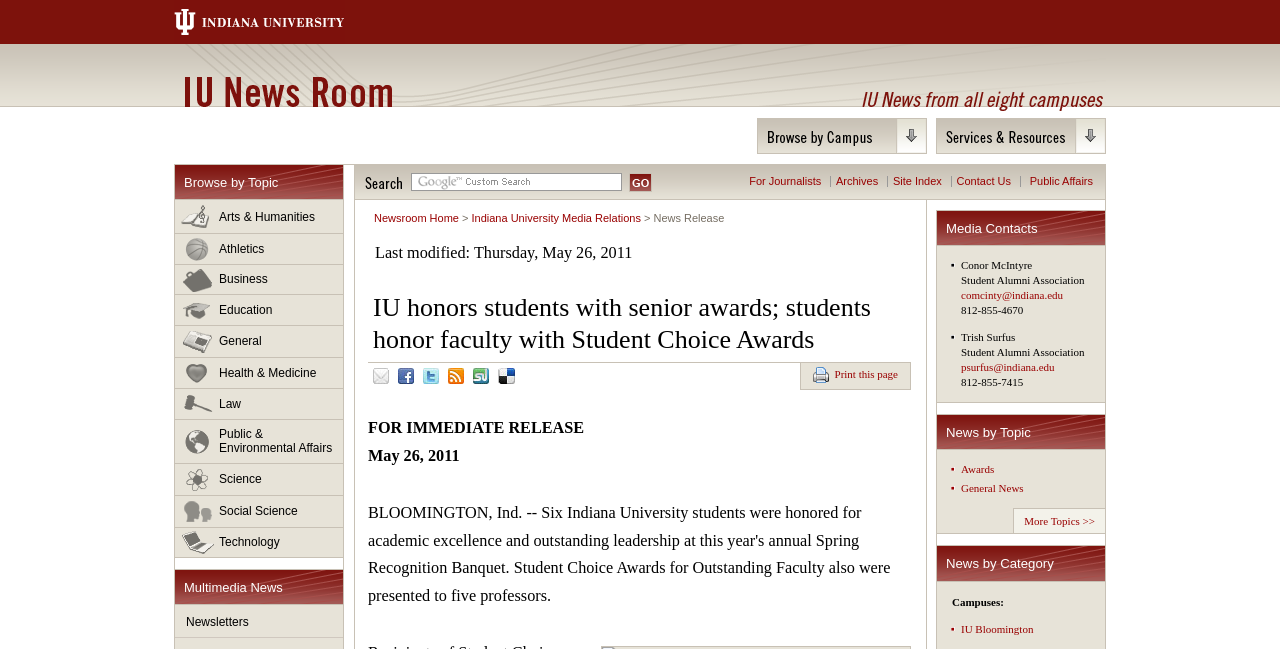Please respond to the question using a single word or phrase:
What is the name of the university?

Indiana University